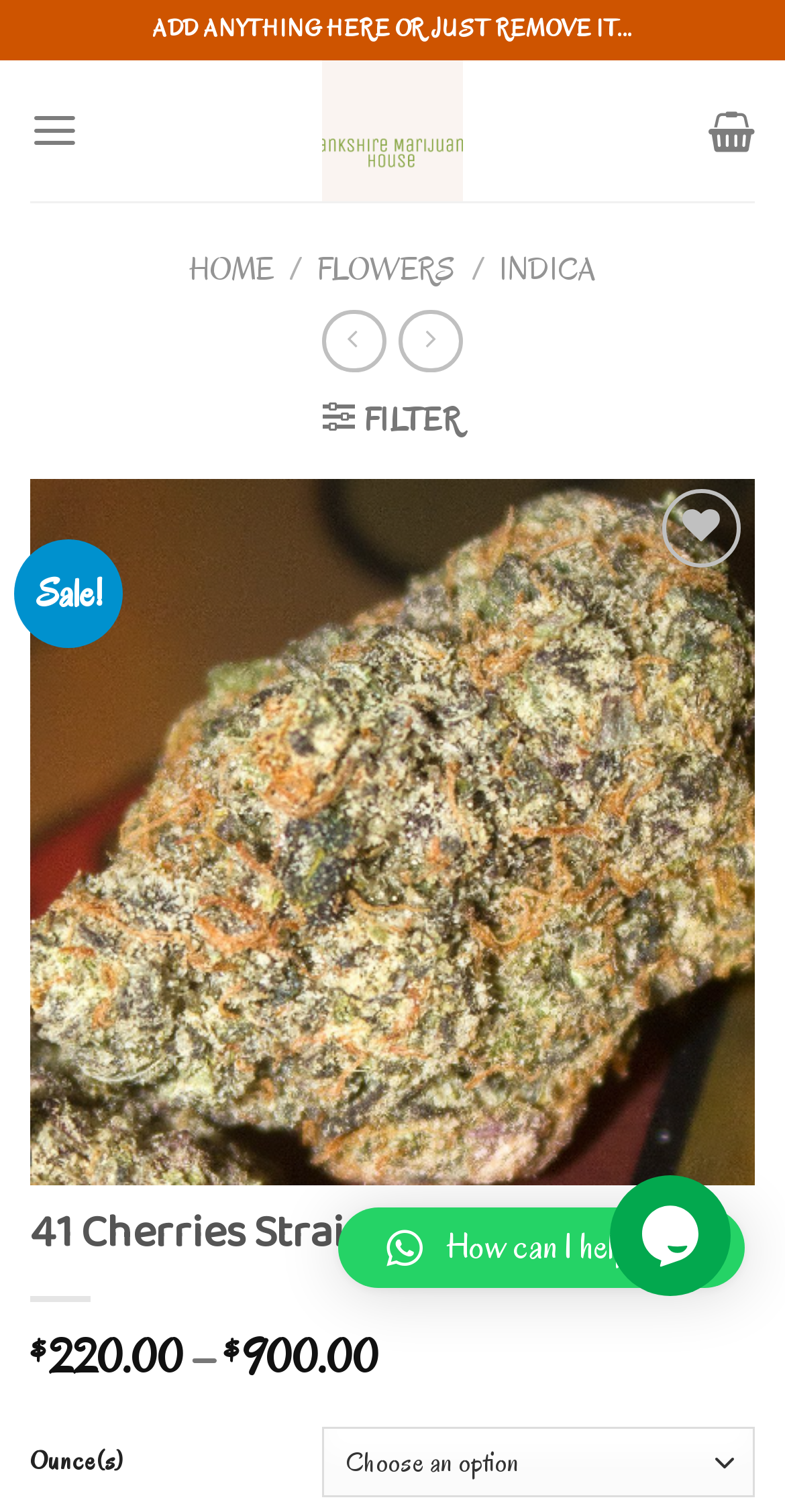Please study the image and answer the question comprehensively:
What is the category of the product?

I found the answer by looking at the link elements that are used for navigation. One of the links has the text 'FLOWERS', which suggests that this is the category of the product being sold.